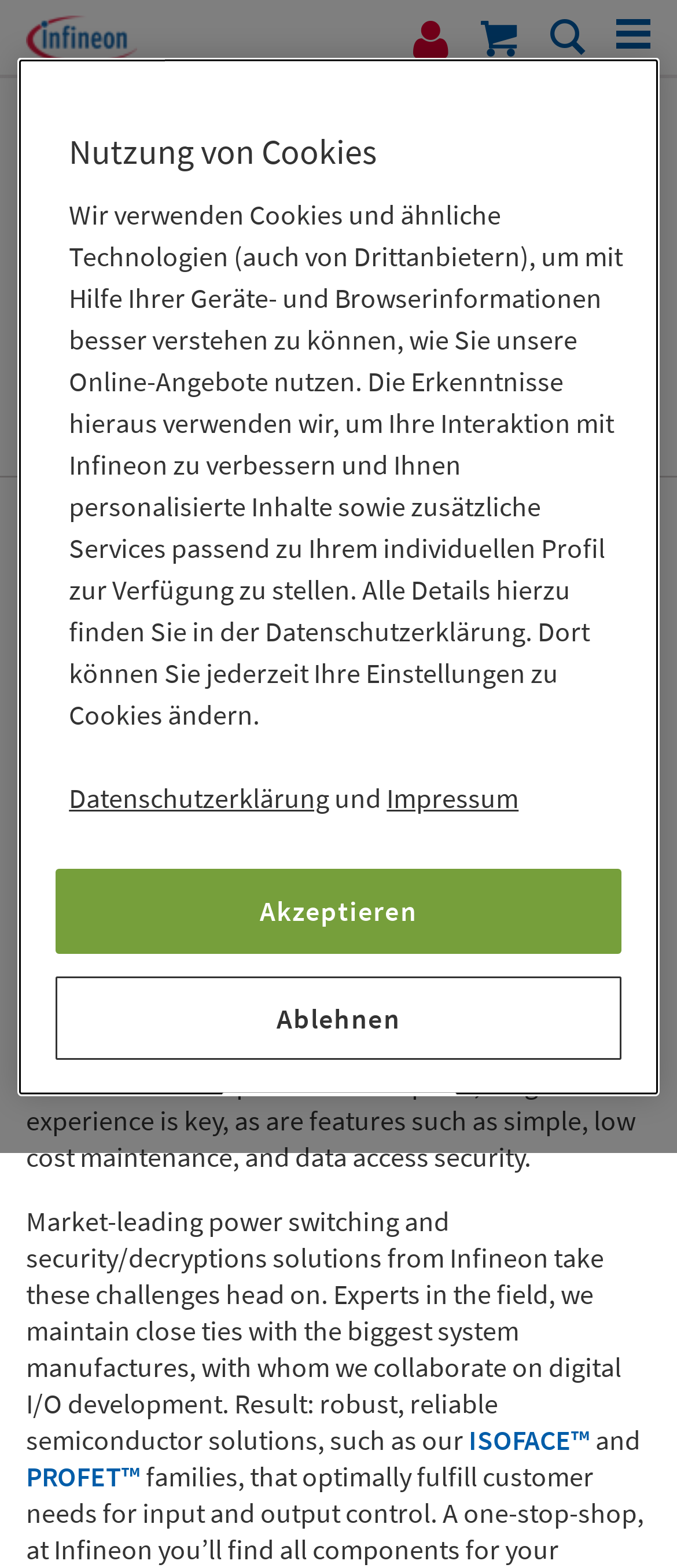Is there a way to follow the webpage for updates?
Answer the question with a single word or phrase by looking at the picture.

Yes